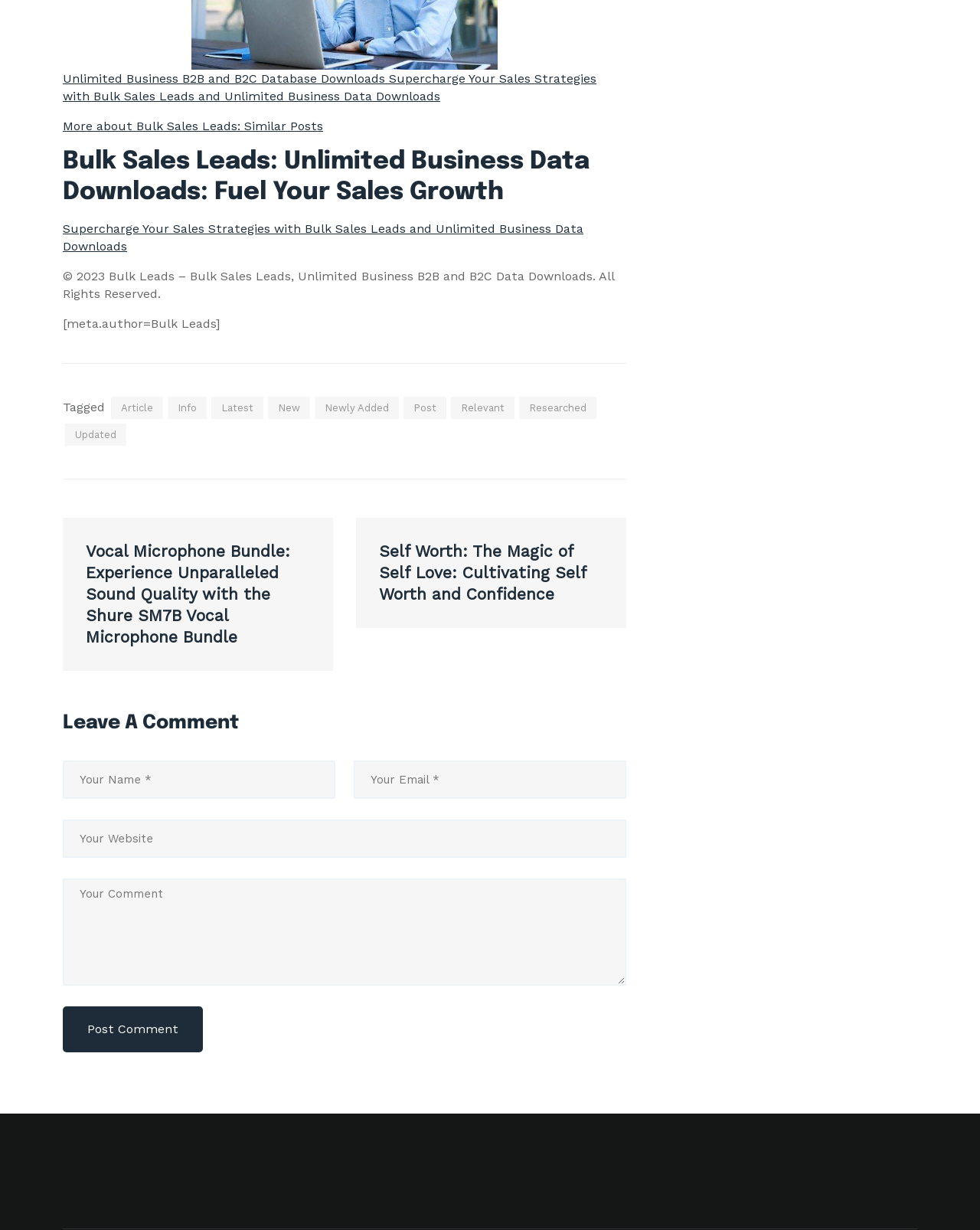What is the name of the website?
Please analyze the image and answer the question with as much detail as possible.

The name of the website can be inferred from the copyright information at the bottom of the page, which states '© 2023 Bulk Leads – Bulk Sales Leads, Unlimited Business B2B and B2C Data Downloads. All Rights Reserved.'